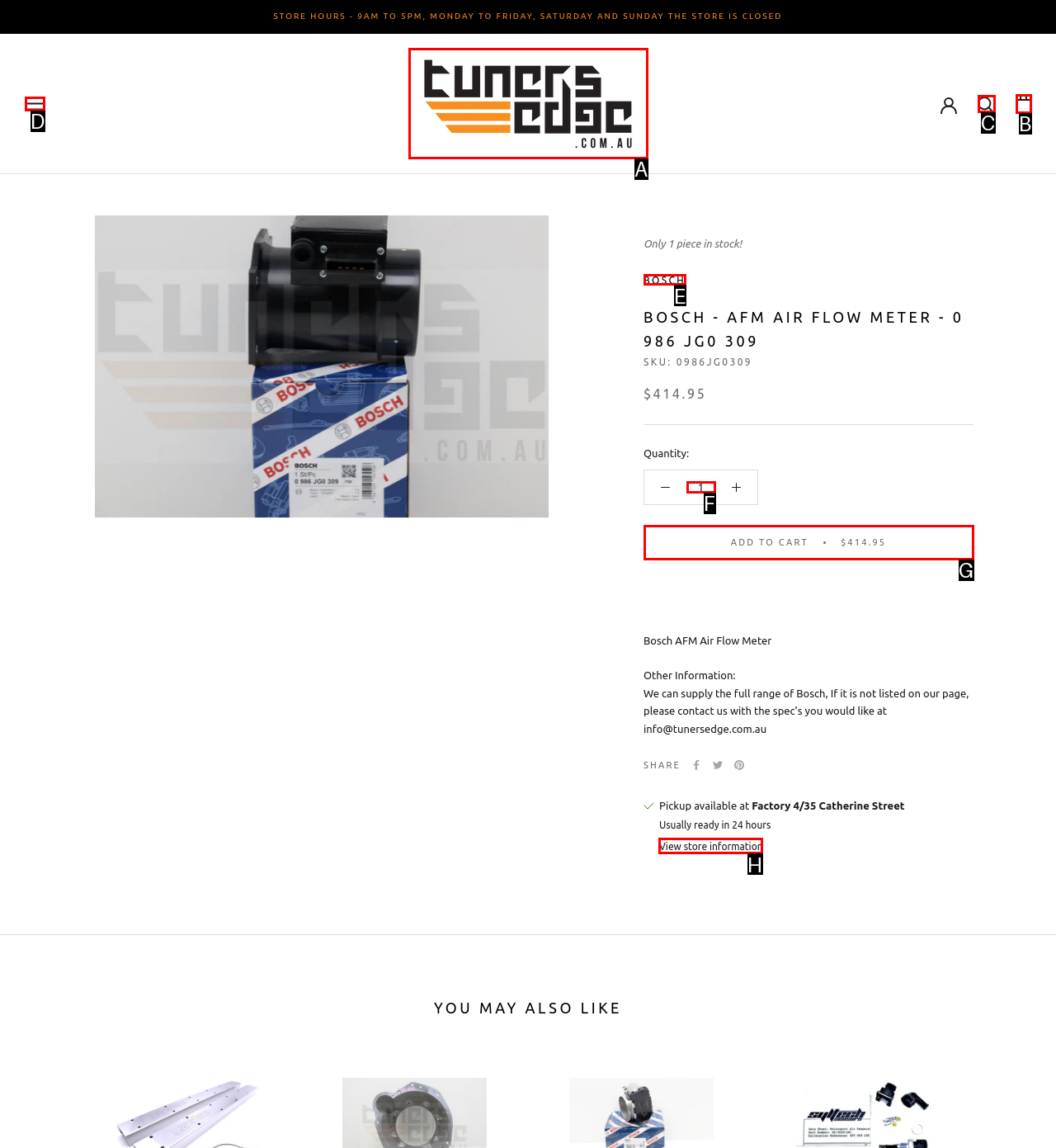Determine which element should be clicked for this task: View the sitemap
Answer with the letter of the selected option.

None